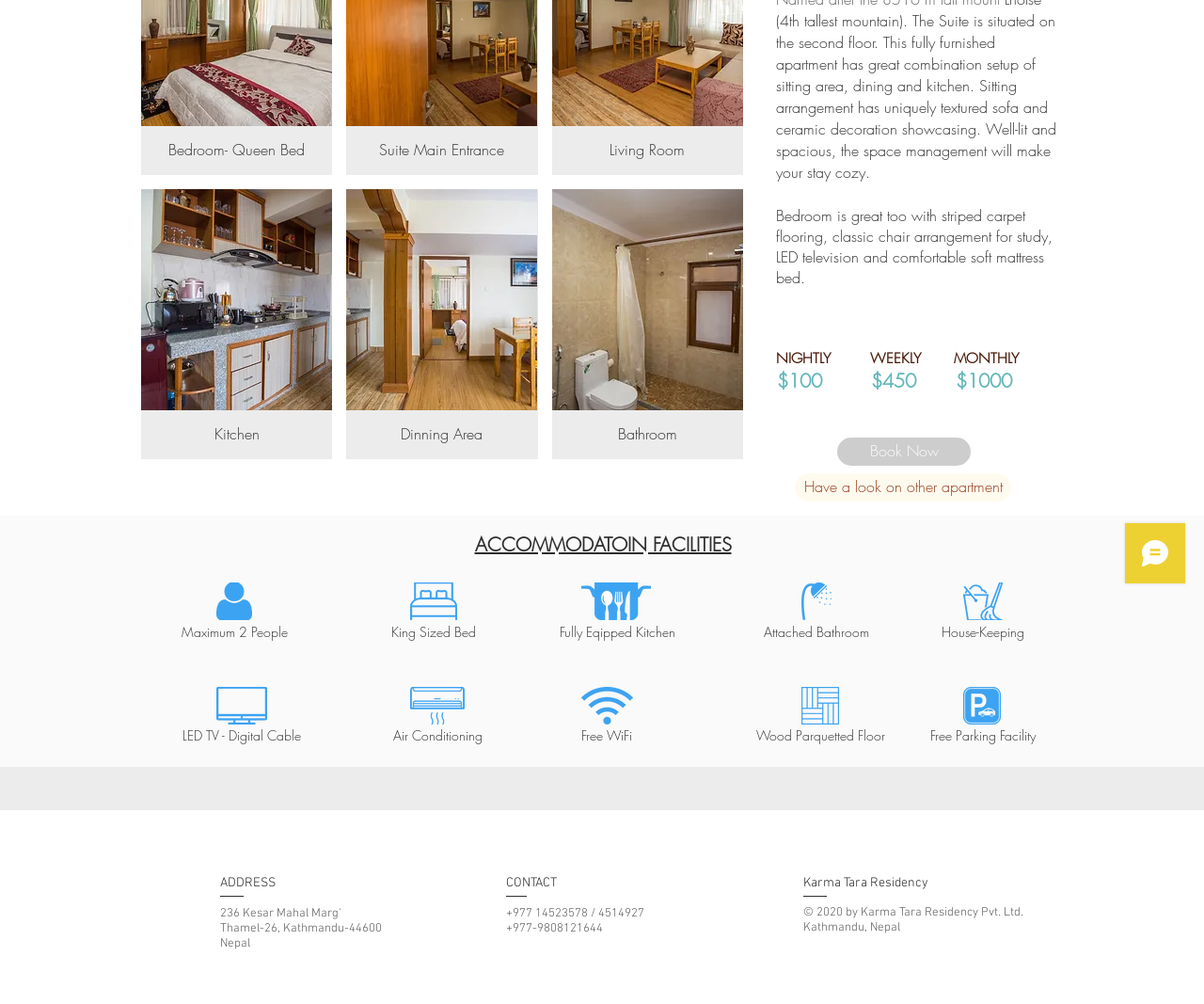Find the bounding box of the UI element described as: "Kitchenpress to zoom". The bounding box coordinates should be given as four float values between 0 and 1, i.e., [left, top, right, bottom].

[0.117, 0.188, 0.276, 0.457]